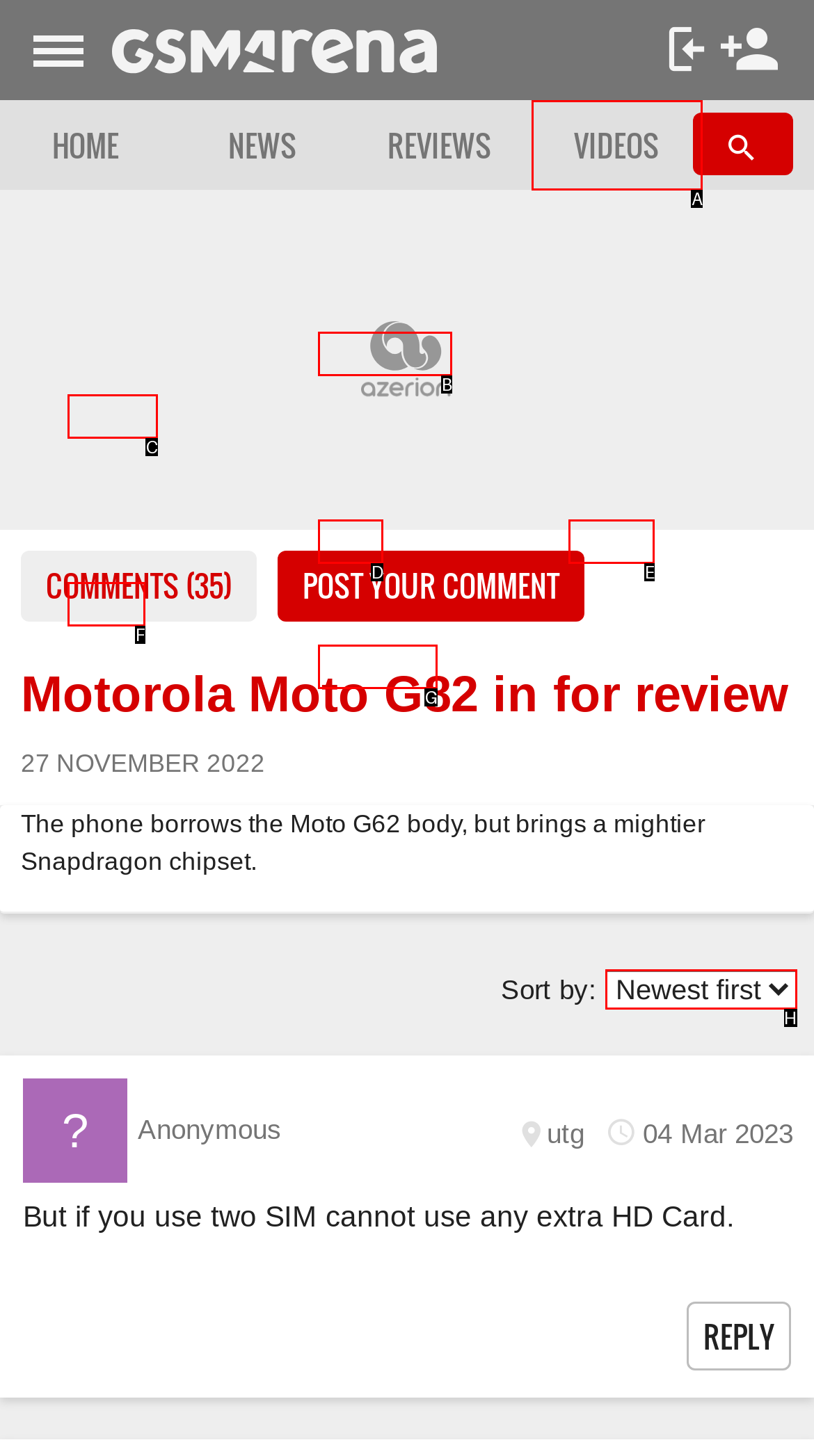Indicate which UI element needs to be clicked to fulfill the task: Sort comments by
Answer with the letter of the chosen option from the available choices directly.

H